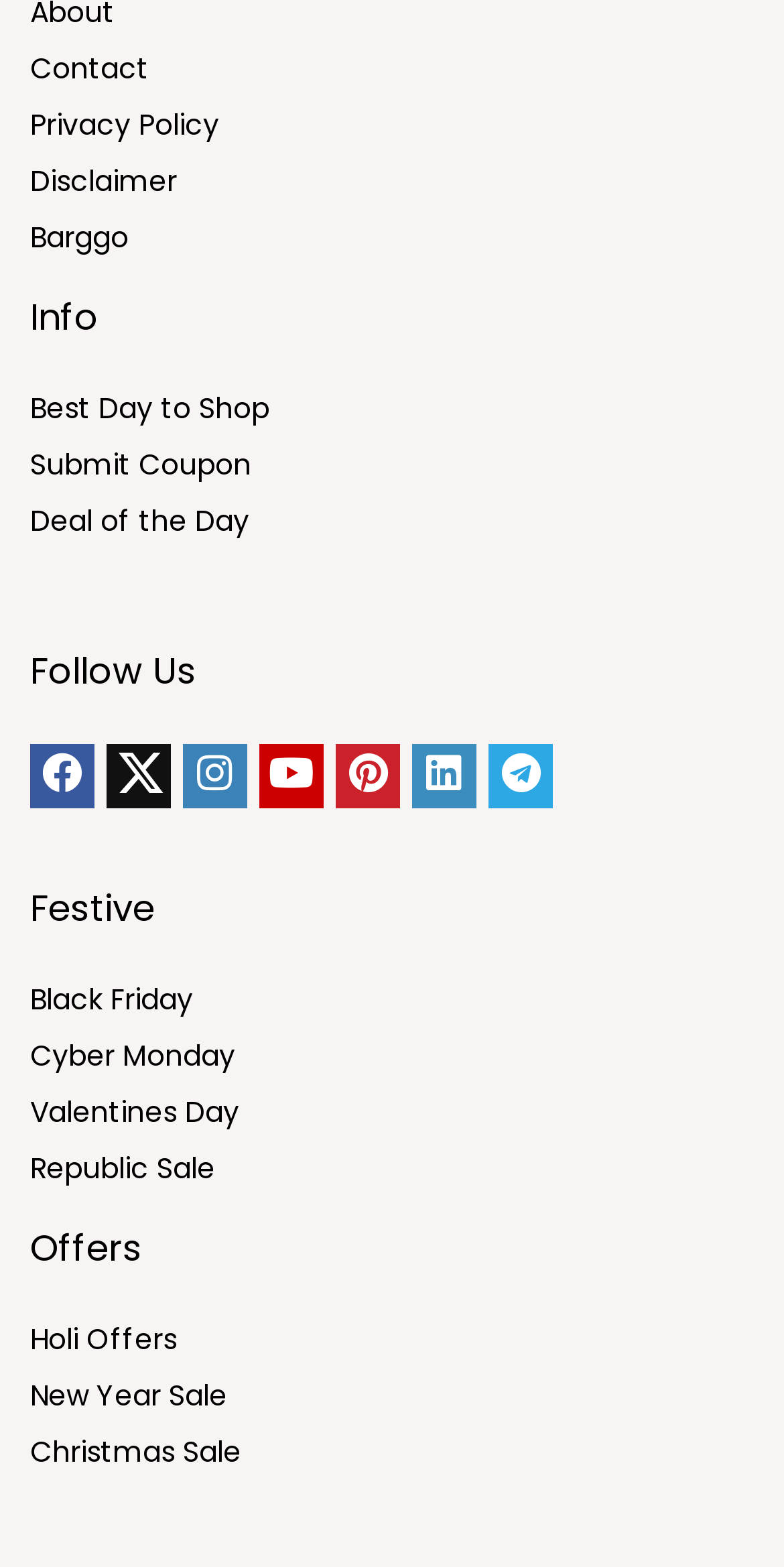What type of deals are available on this website?
Please respond to the question with a detailed and well-explained answer.

I can see various links related to different types of deals such as Festive, Black Friday, Cyber Monday, etc. which suggests that this website provides deals and discounts on various occasions and events.